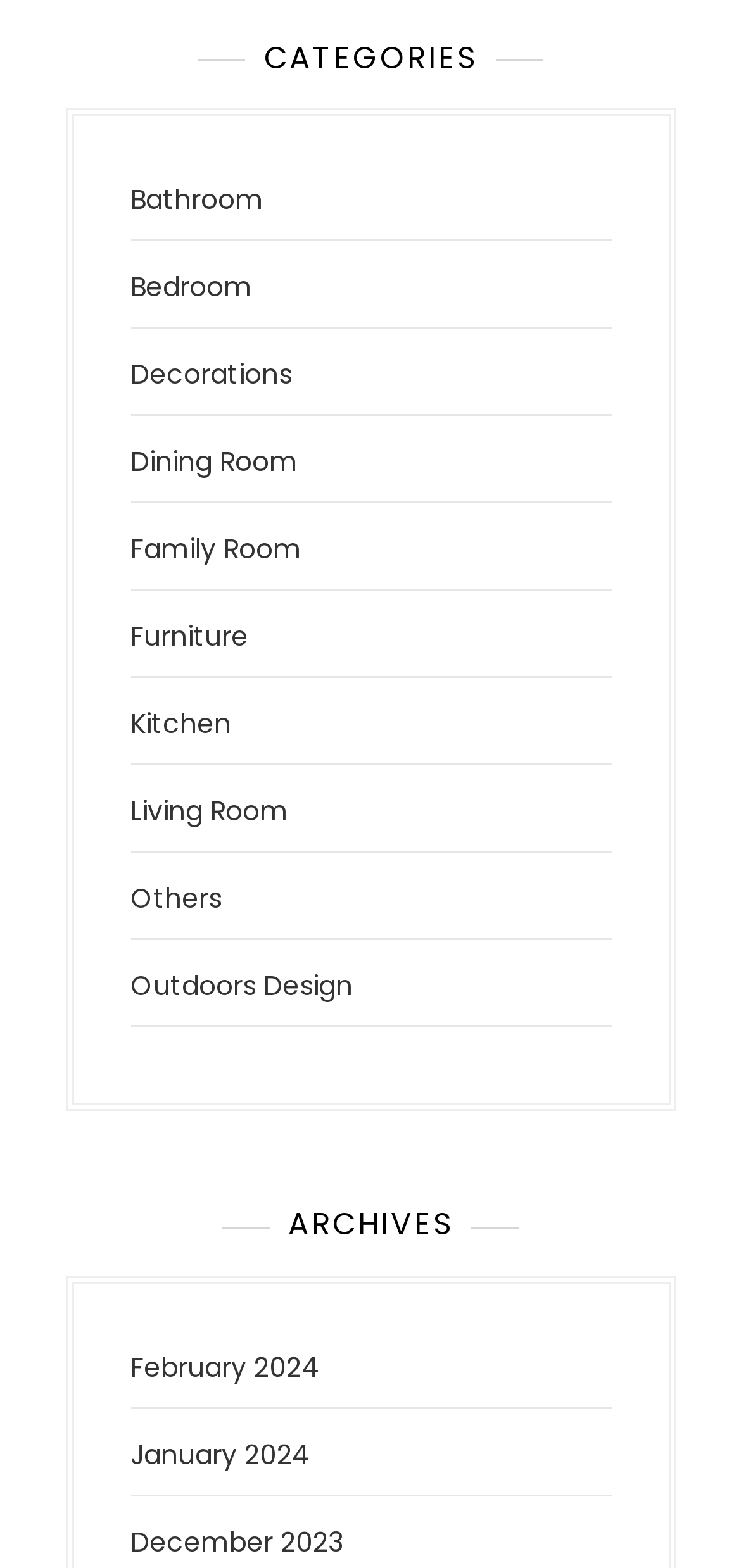Determine the bounding box coordinates for the UI element with the following description: "December 2023". The coordinates should be four float numbers between 0 and 1, represented as [left, top, right, bottom].

[0.176, 0.972, 0.463, 0.996]